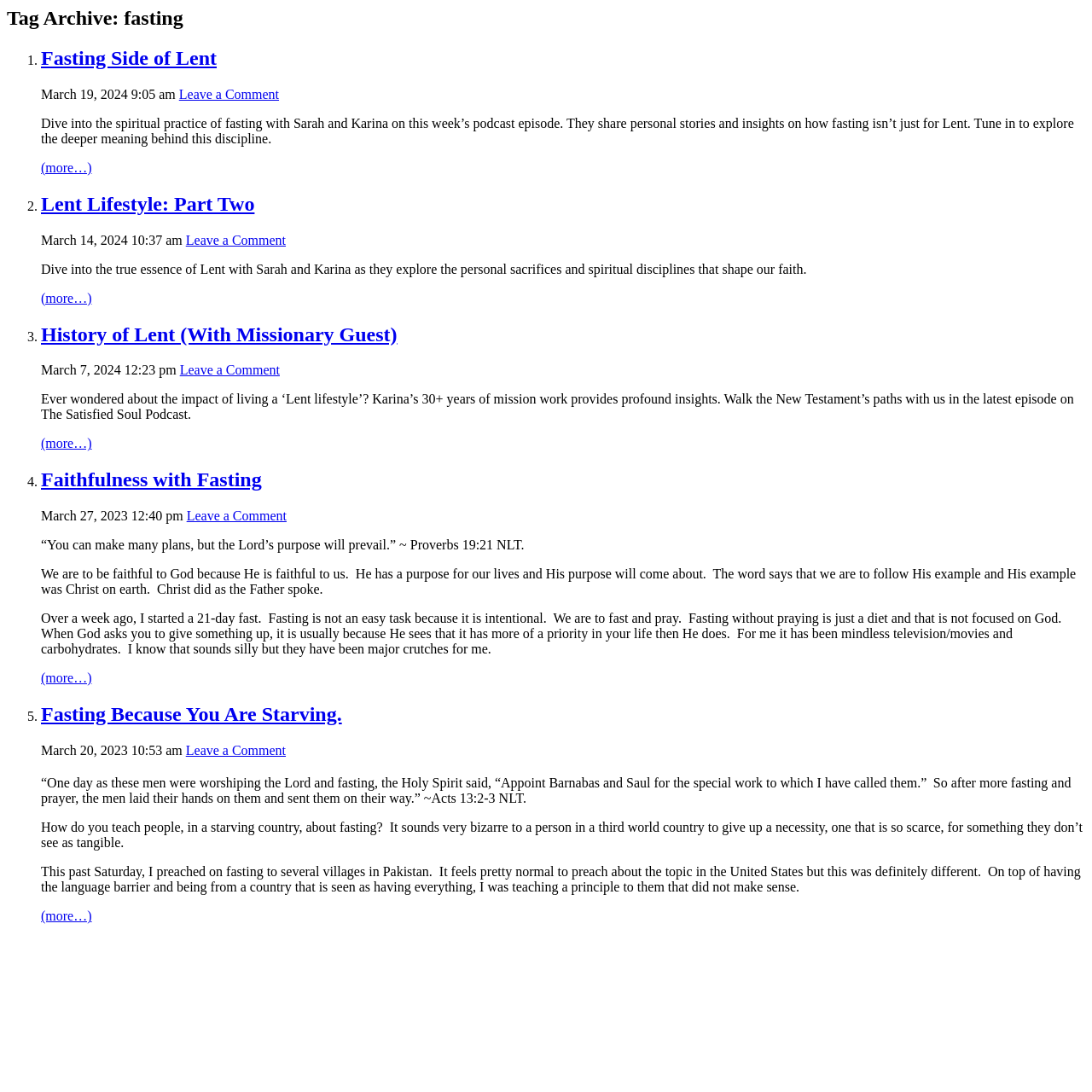Specify the bounding box coordinates for the region that must be clicked to perform the given instruction: "Click on the 'Fasting Because You Are Starving.' article".

[0.038, 0.644, 0.313, 0.664]